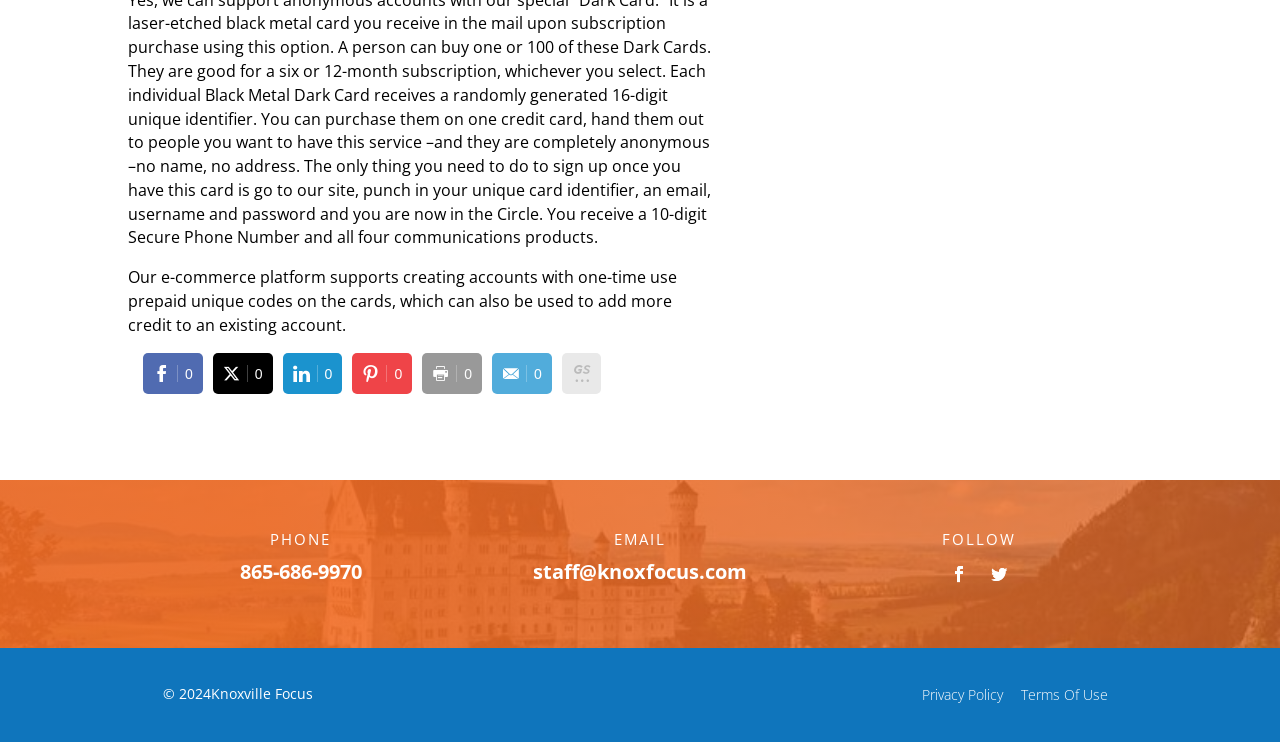Provide the bounding box coordinates of the area you need to click to execute the following instruction: "Send an email to staff".

[0.416, 0.753, 0.584, 0.789]